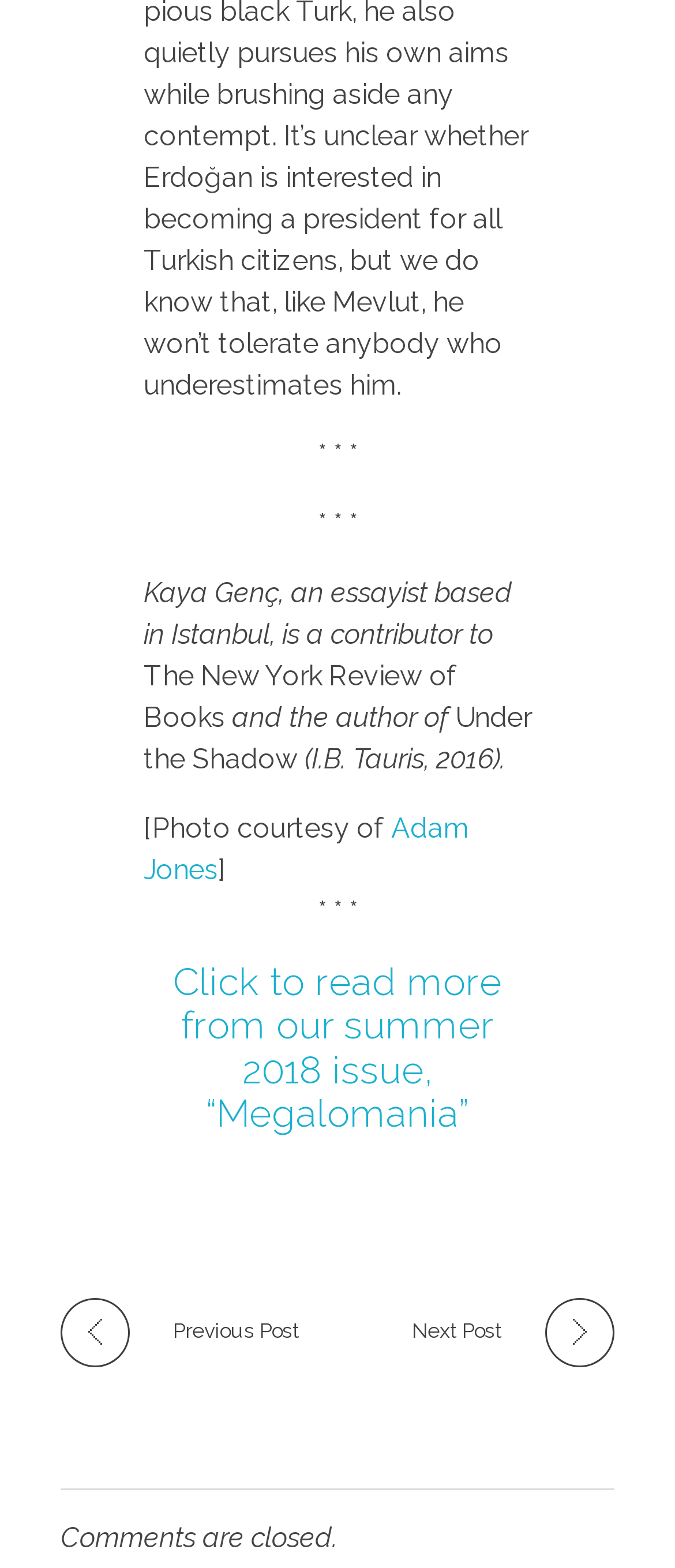Use a single word or phrase to answer the question: 
What is the theme of the summer 2018 issue?

Megalomania